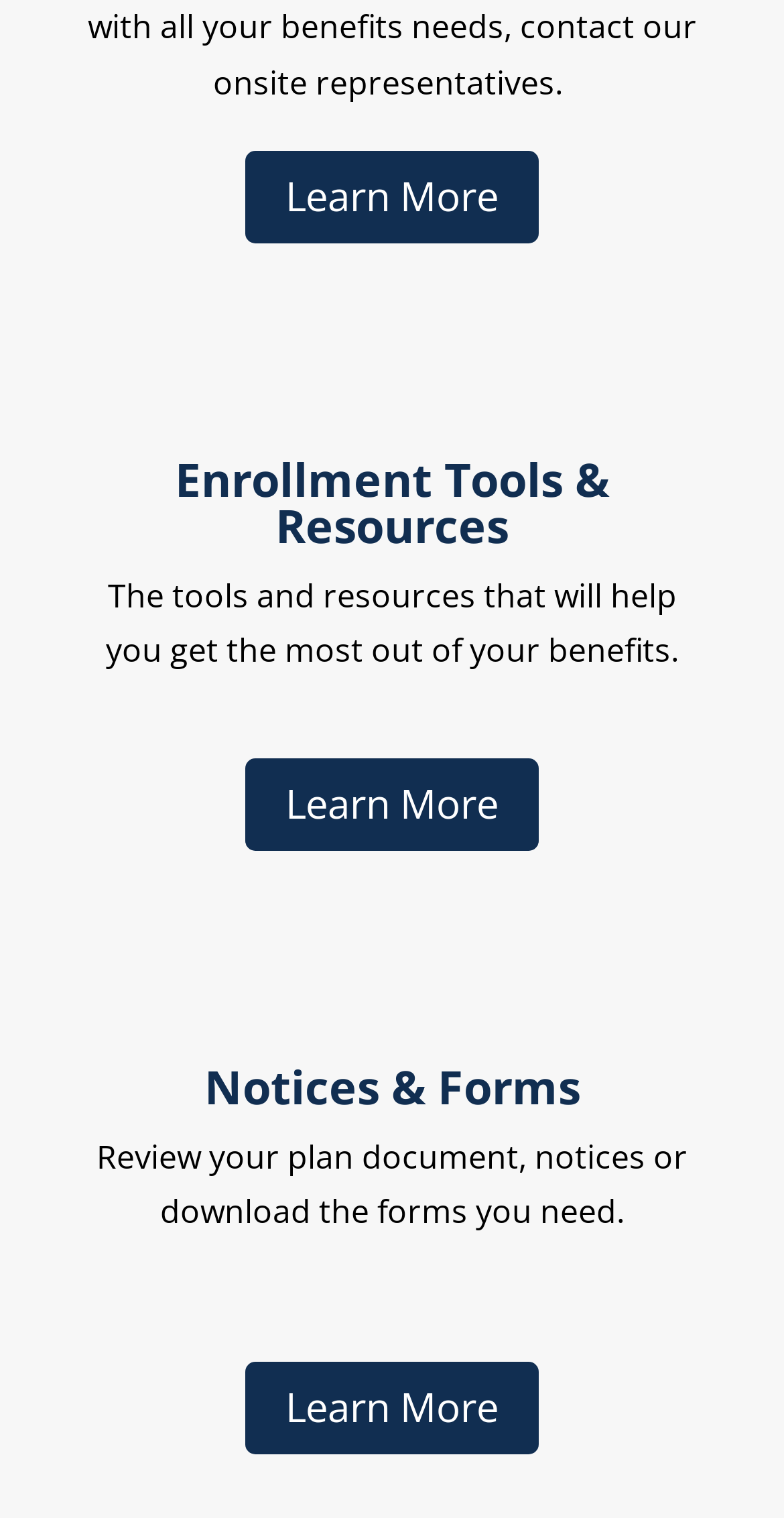What is the vertical position of the 'Enrollment Tools & Resources' heading?
Answer the question with a single word or phrase by looking at the picture.

Above the middle